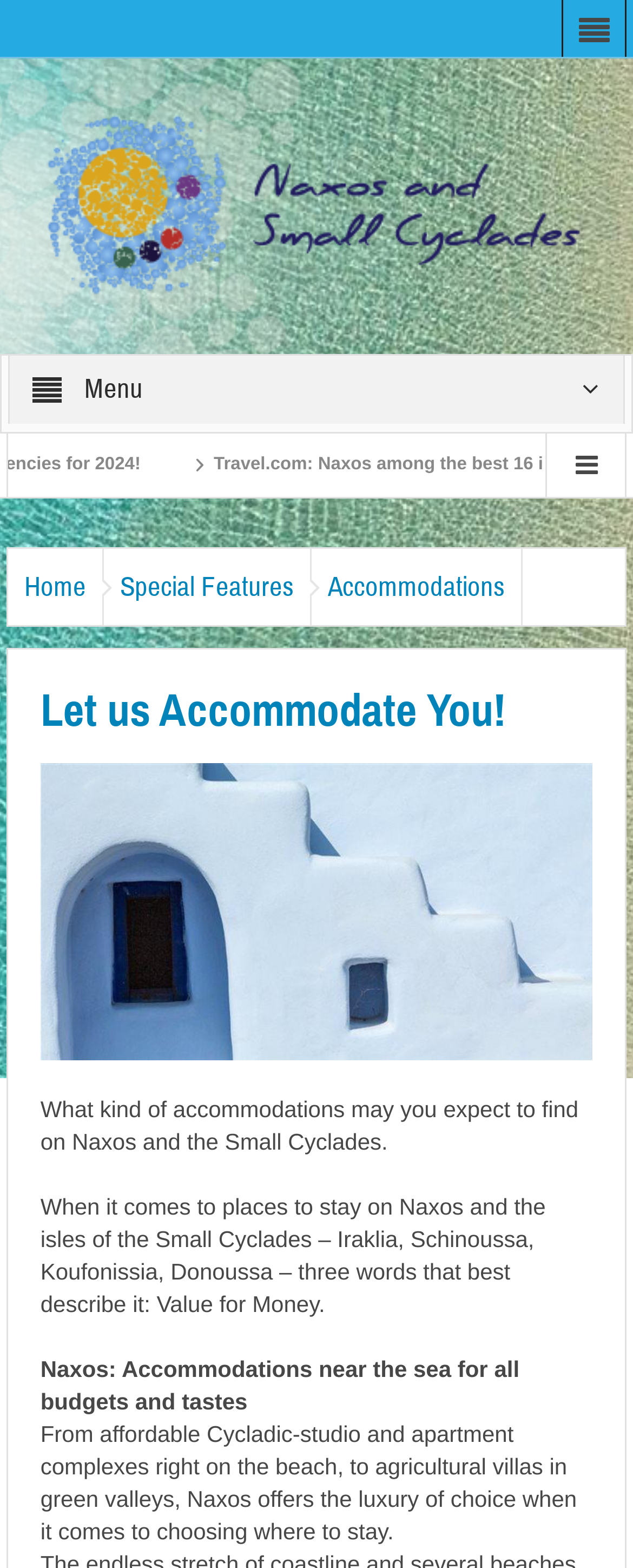Provide the bounding box coordinates for the specified HTML element described in this description: "Accommodations". The coordinates should be four float numbers ranging from 0 to 1, in the format [left, top, right, bottom].

[0.492, 0.35, 0.825, 0.399]